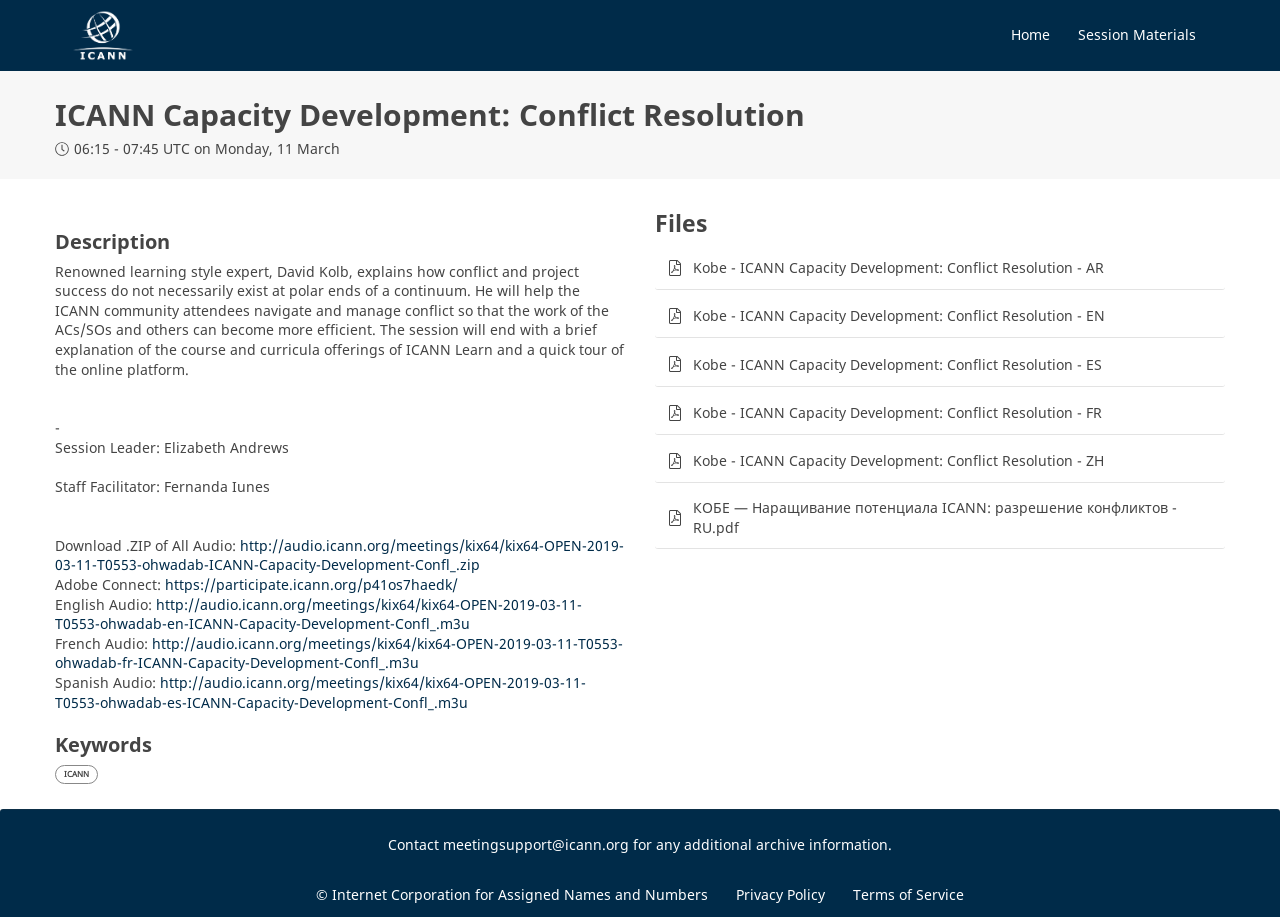Respond with a single word or phrase:
What is the contact email for additional archive information?

meetingsupport@icann.org